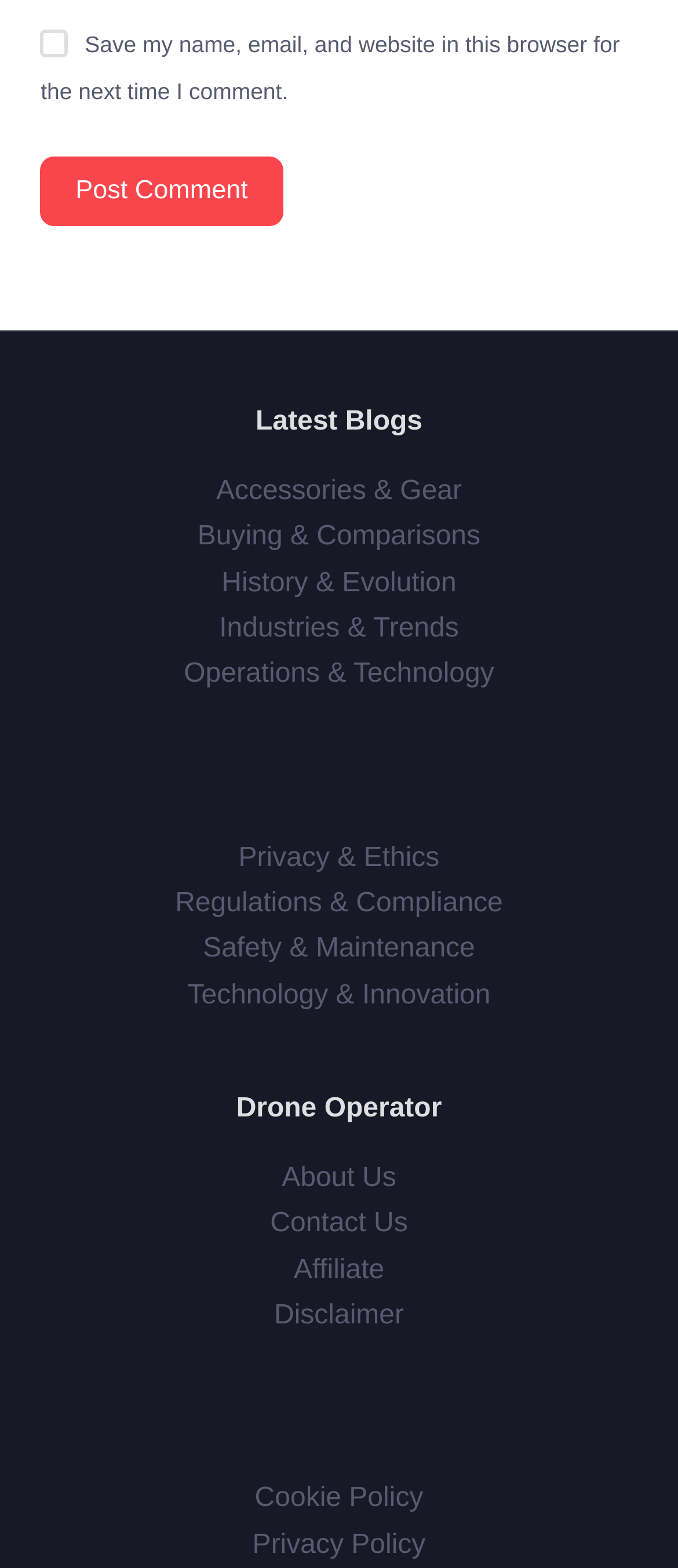Please give a one-word or short phrase response to the following question: 
What is the last link listed under 'Drone Operator'?

Privacy Policy